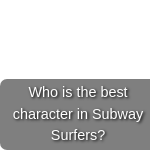What is the setting of the game Subway Surfers?
Please answer the question with a single word or phrase, referencing the image.

Vibrant urban landscapes